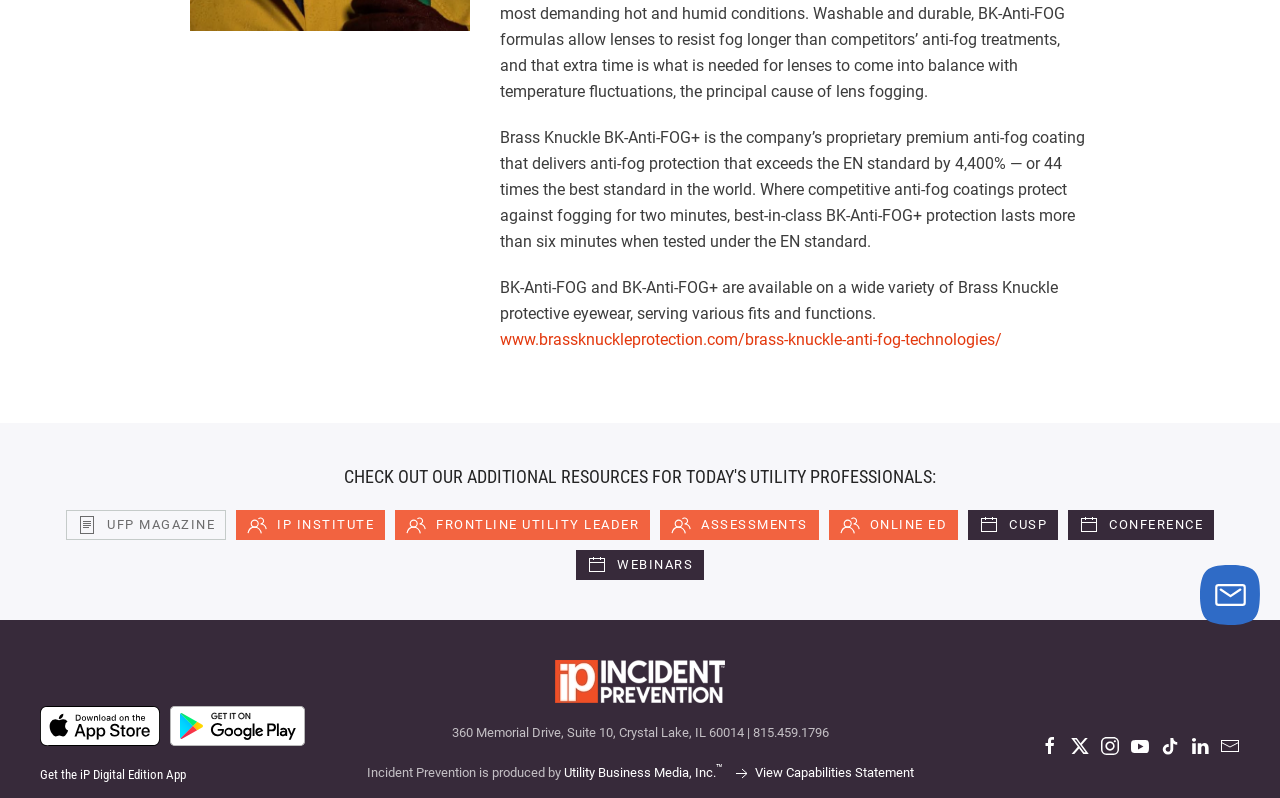Based on the description "UFP Magazine", find the bounding box of the specified UI element.

[0.052, 0.64, 0.177, 0.677]